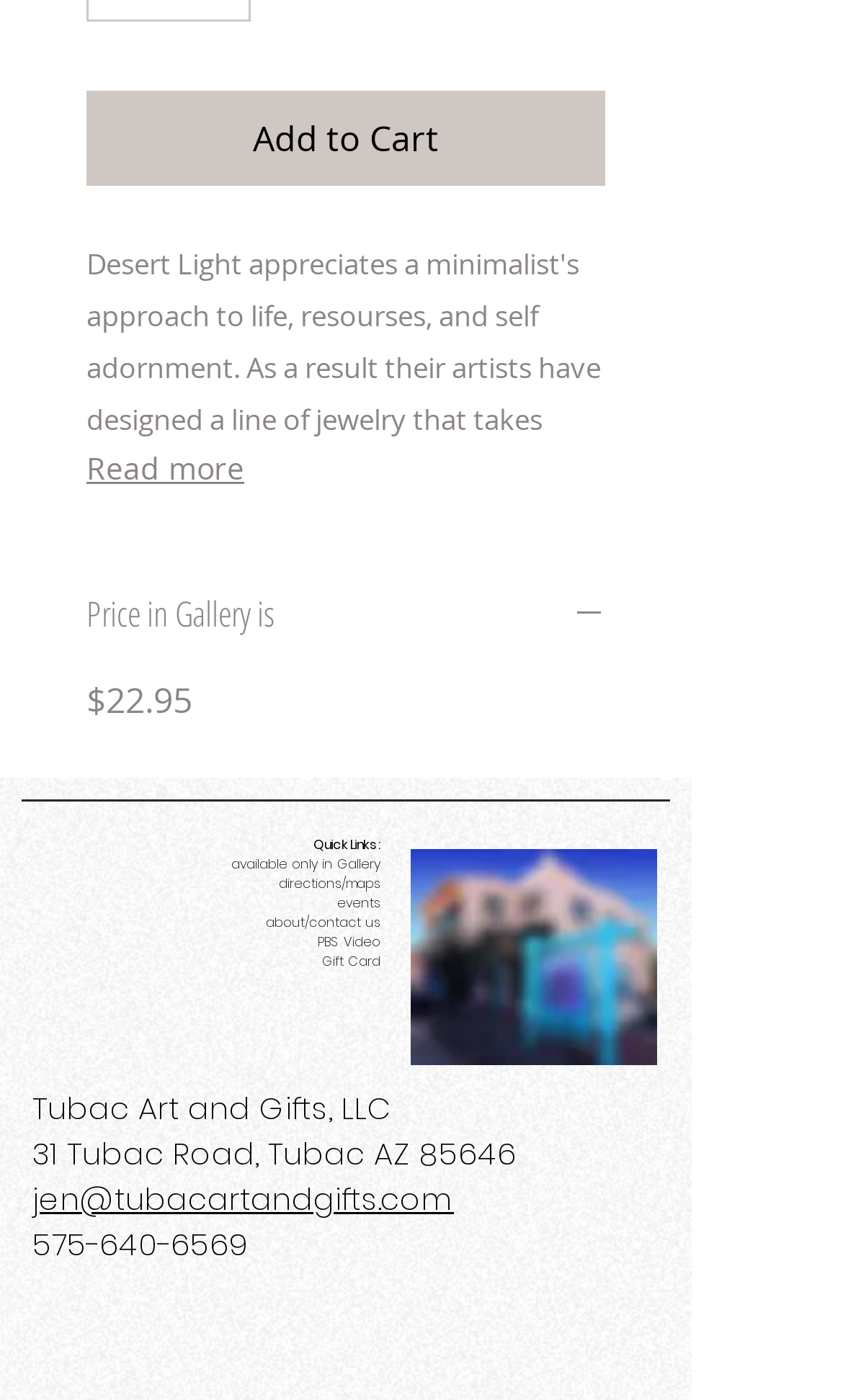What is the price of the jewelry?
Give a thorough and detailed response to the question.

The price of the jewelry is mentioned in the text '$22.95' which is located at the coordinates [0.103, 0.483, 0.228, 0.517] on the webpage.